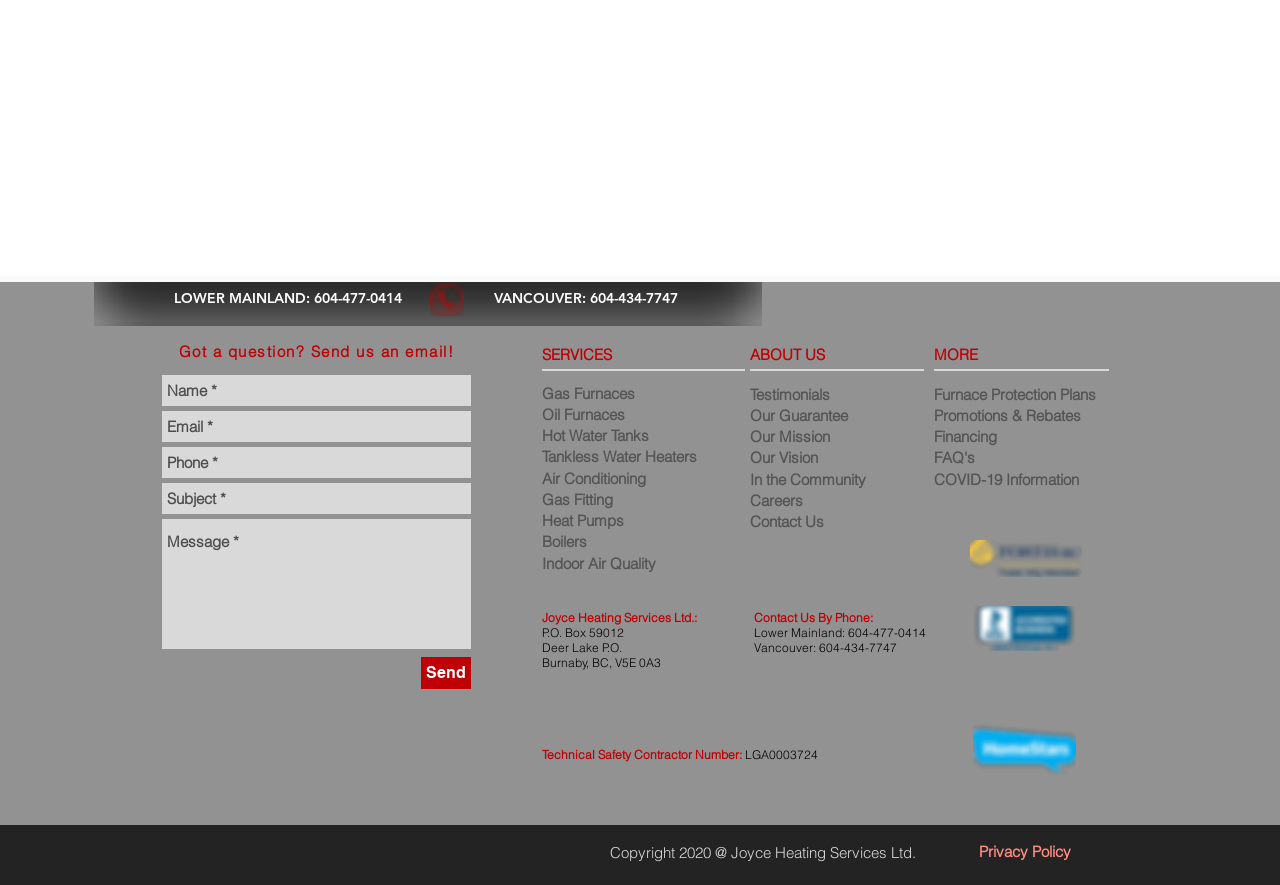Locate the bounding box of the user interface element based on this description: "Tankless Water Heaters".

[0.423, 0.504, 0.563, 0.528]